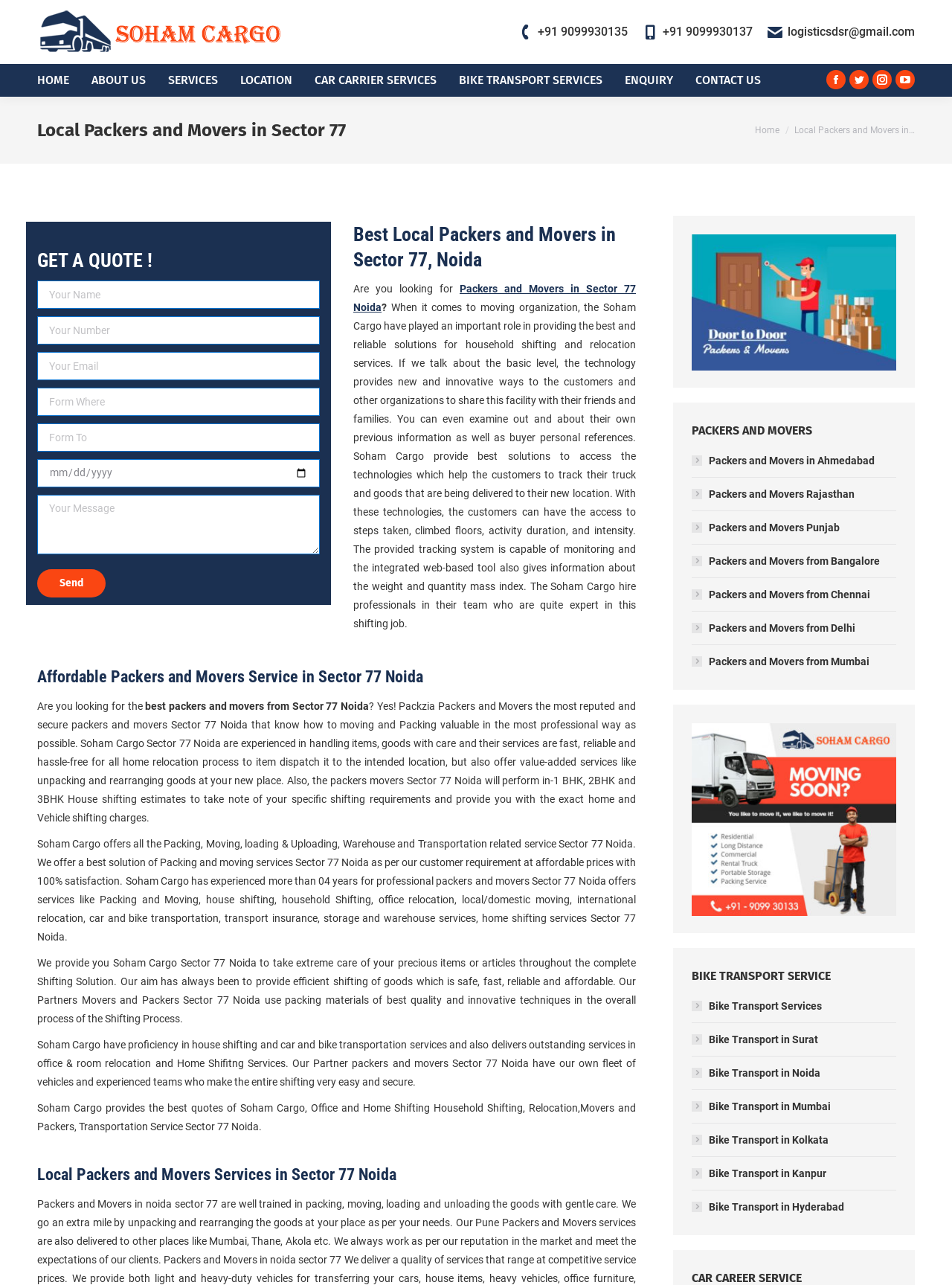What is the location of Soham Cargo's services?
Respond to the question with a well-detailed and thorough answer.

The webpage content specifically mentions that Soham Cargo provides its packing and moving services in Sector 77 Noida, indicating that this is the location of their services.